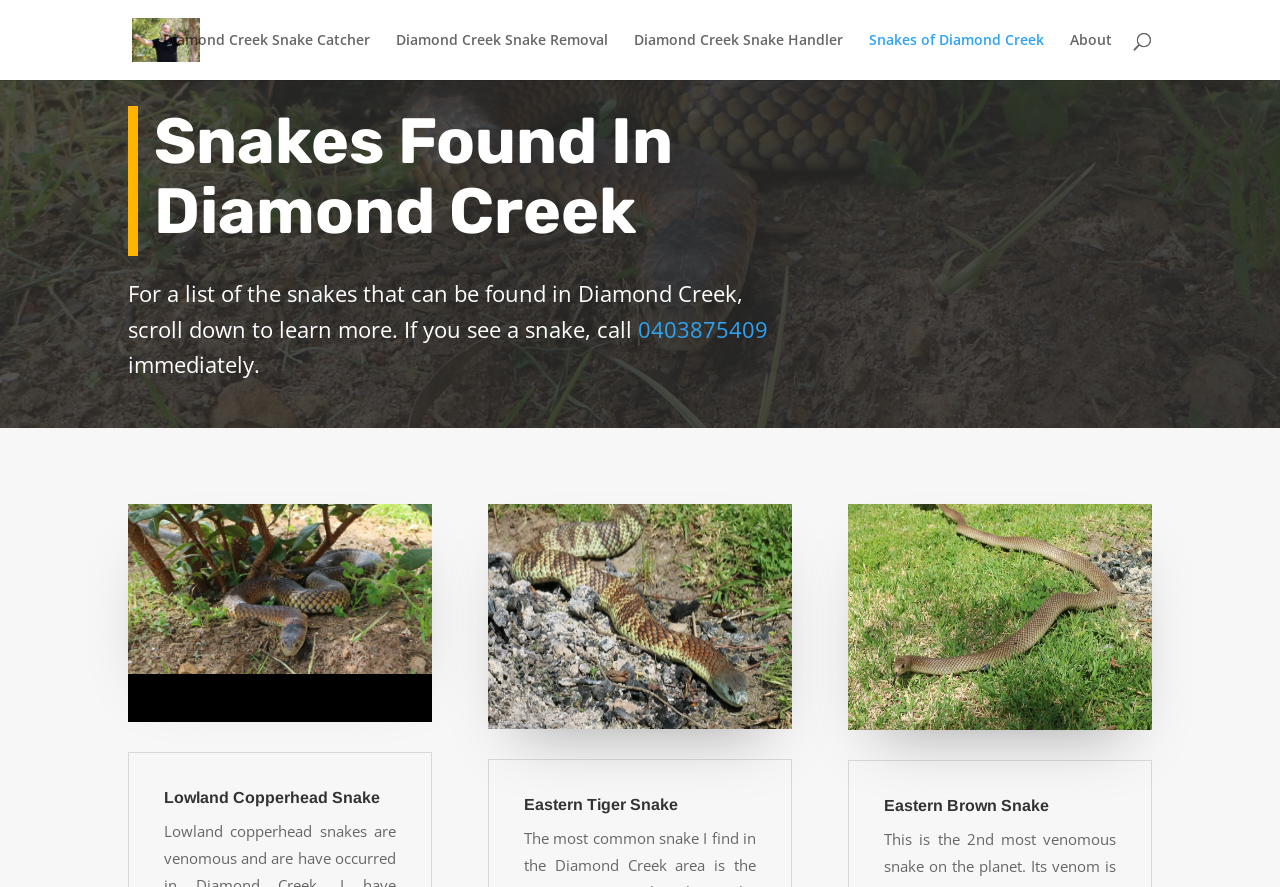How many types of snakes are mentioned?
Respond to the question with a well-detailed and thorough answer.

By examining the webpage, I found three headings mentioning specific snake types: 'Lowland Copperhead Snake', 'Eastern Tiger Snake', and 'Eastern Brown Snake'.